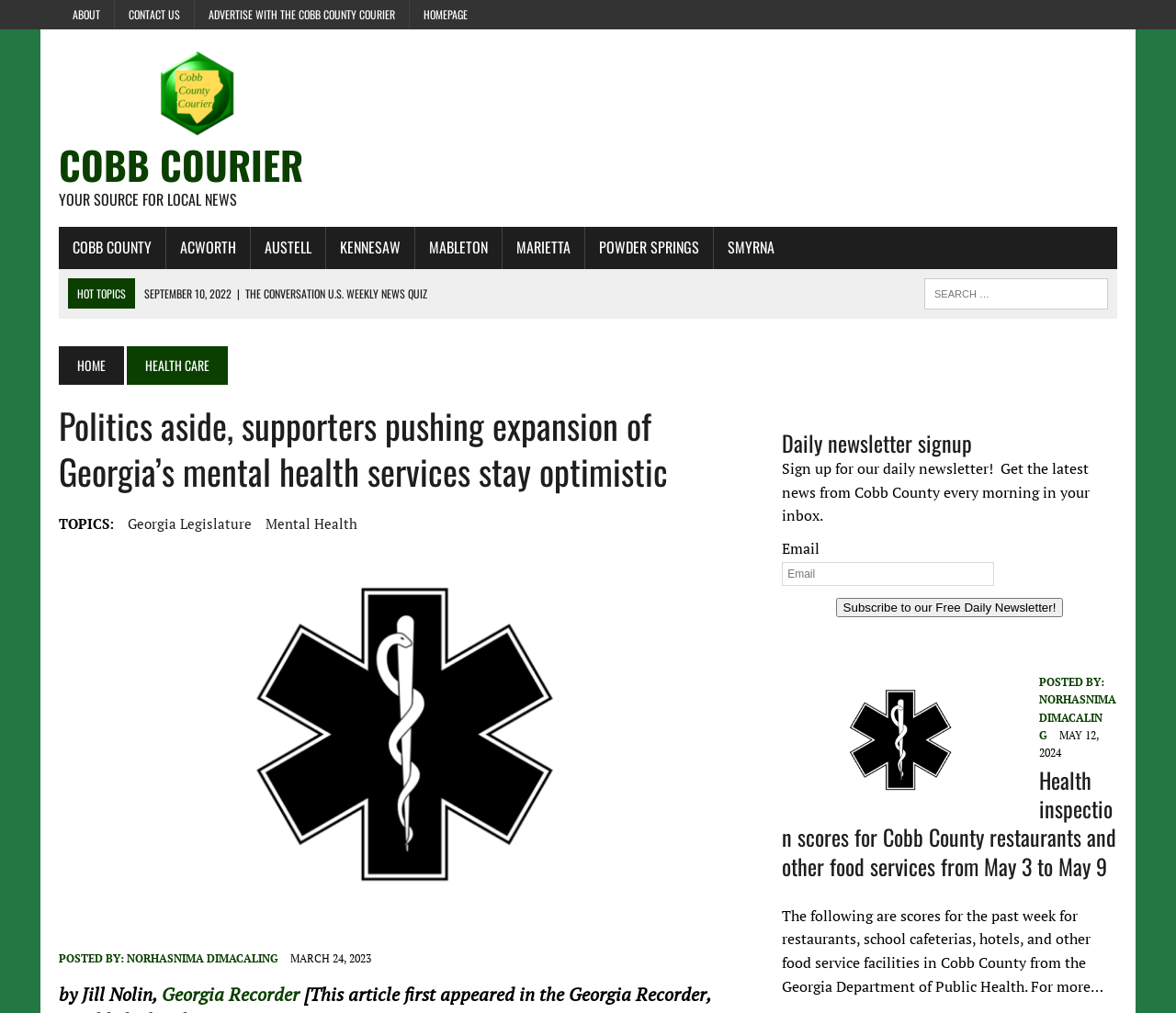What is the topic of the latest article?
Please provide a detailed and thorough answer to the question.

I looked at the article section and found the latest article with the heading 'Politics aside, supporters pushing expansion of Georgia’s mental health services stay optimistic', and determined that the topic of the latest article is 'Mental Health'.